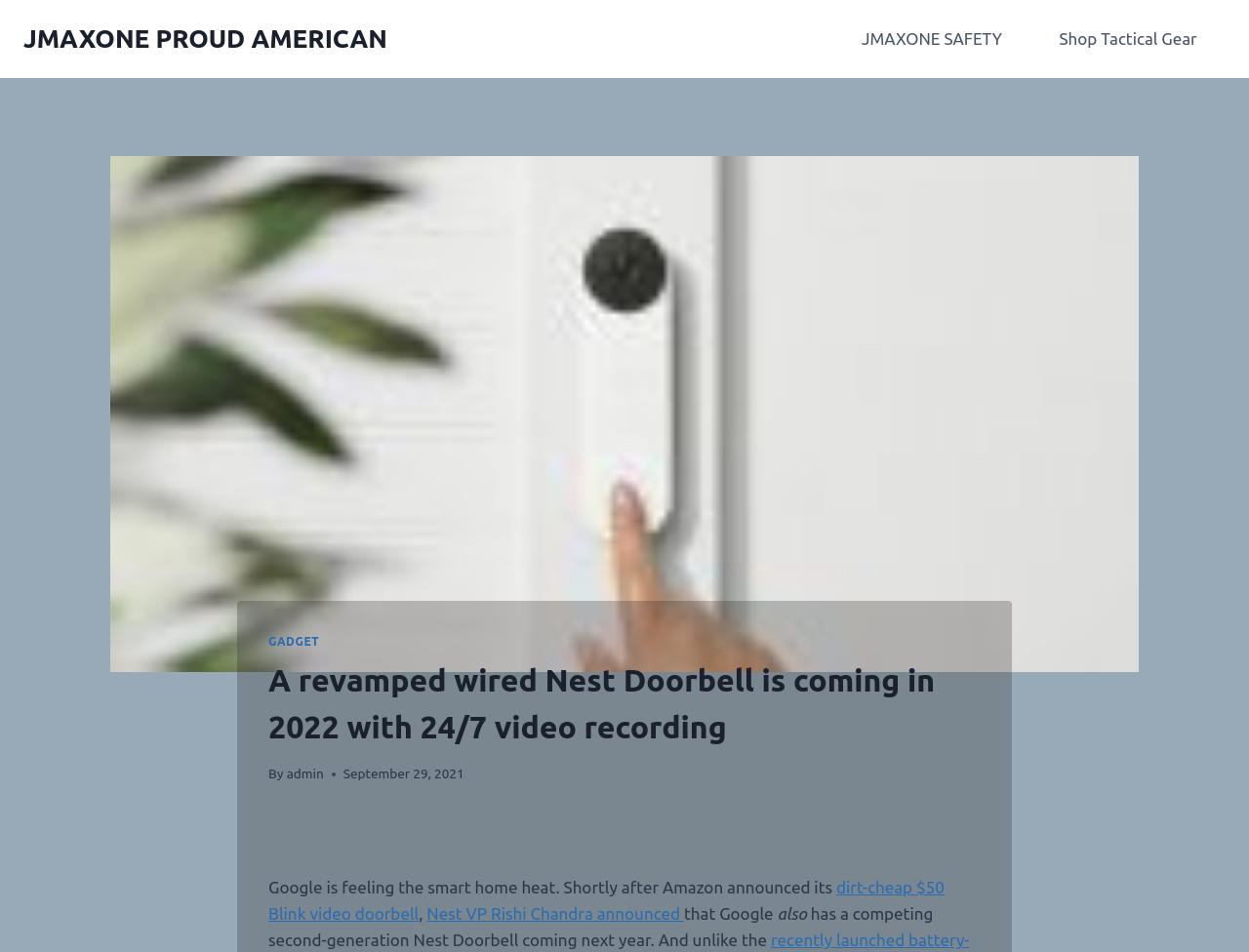Give a detailed account of the webpage.

The webpage appears to be a news article or blog post about a revamped wired Nest Doorbell. At the top left, there is a link to "JMAXONE PROUD AMERICAN". Below this, there is a primary navigation menu with two links: "JMAXONE SAFETY" and "Shop Tactical Gear". 

To the right of the navigation menu, there is a header section with a link to "GADGET" and a heading that summarizes the article: "A revamped wired Nest Doorbell is coming in 2022 with 24/7 video recording". Below the heading, there is a byline with the author's name, "admin", and a timestamp indicating the article was published on September 29, 2021.

The main content of the article starts below the header section. The text describes how Google is feeling pressure in the smart home market, specifically with the announcement of a cheap Blink video doorbell. It then mentions that Nest VP Rishi Chandra has announced a competing second-generation Nest Doorbell coming next year. The article continues to describe the features of this new doorbell, including 24/7 video recording.